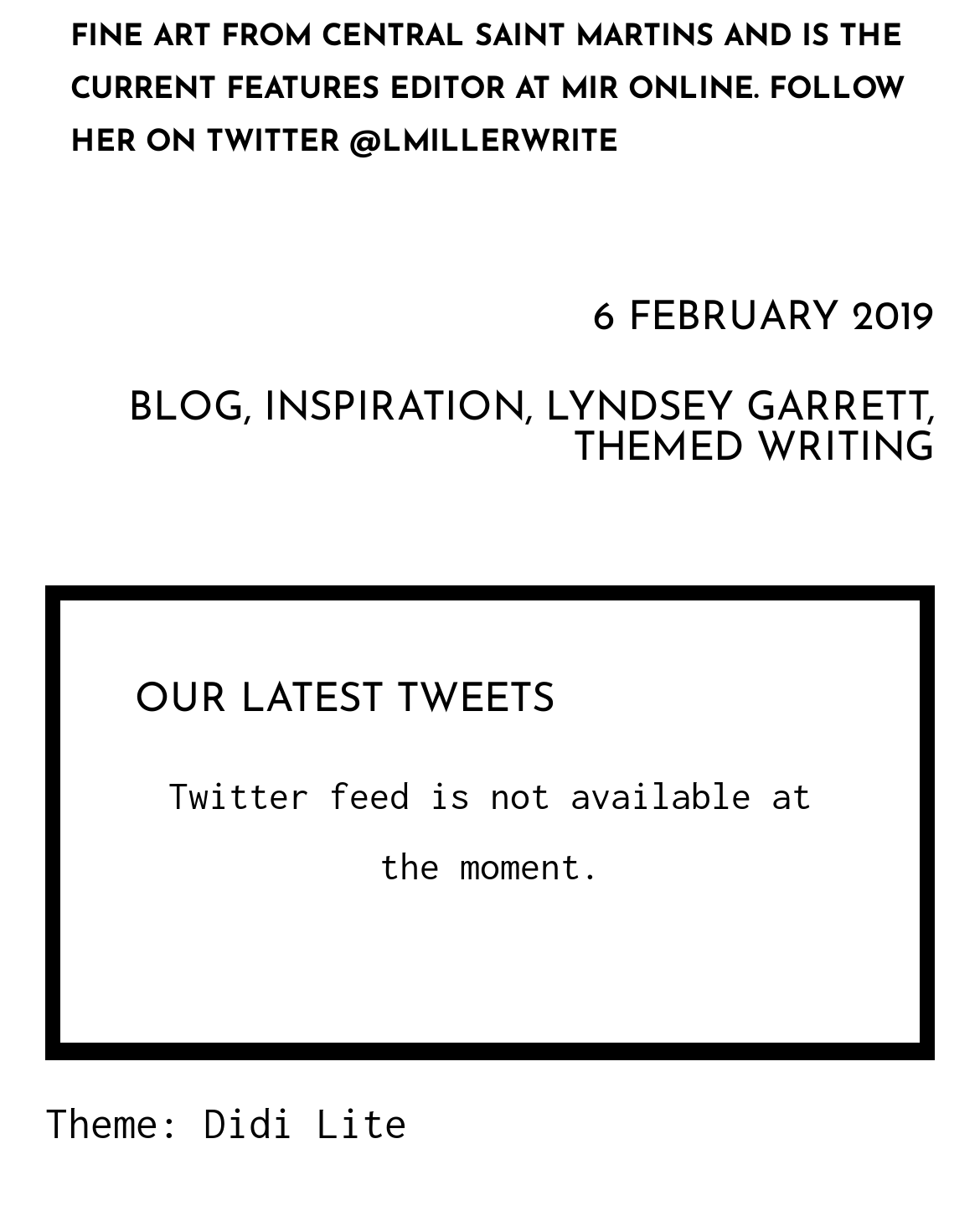Consider the image and give a detailed and elaborate answer to the question: 
What is the name of the theme used on the webpage?

The webpage mentions 'Theme: Didi Lite' at the bottom, which suggests that the theme used on the webpage is Didi Lite.